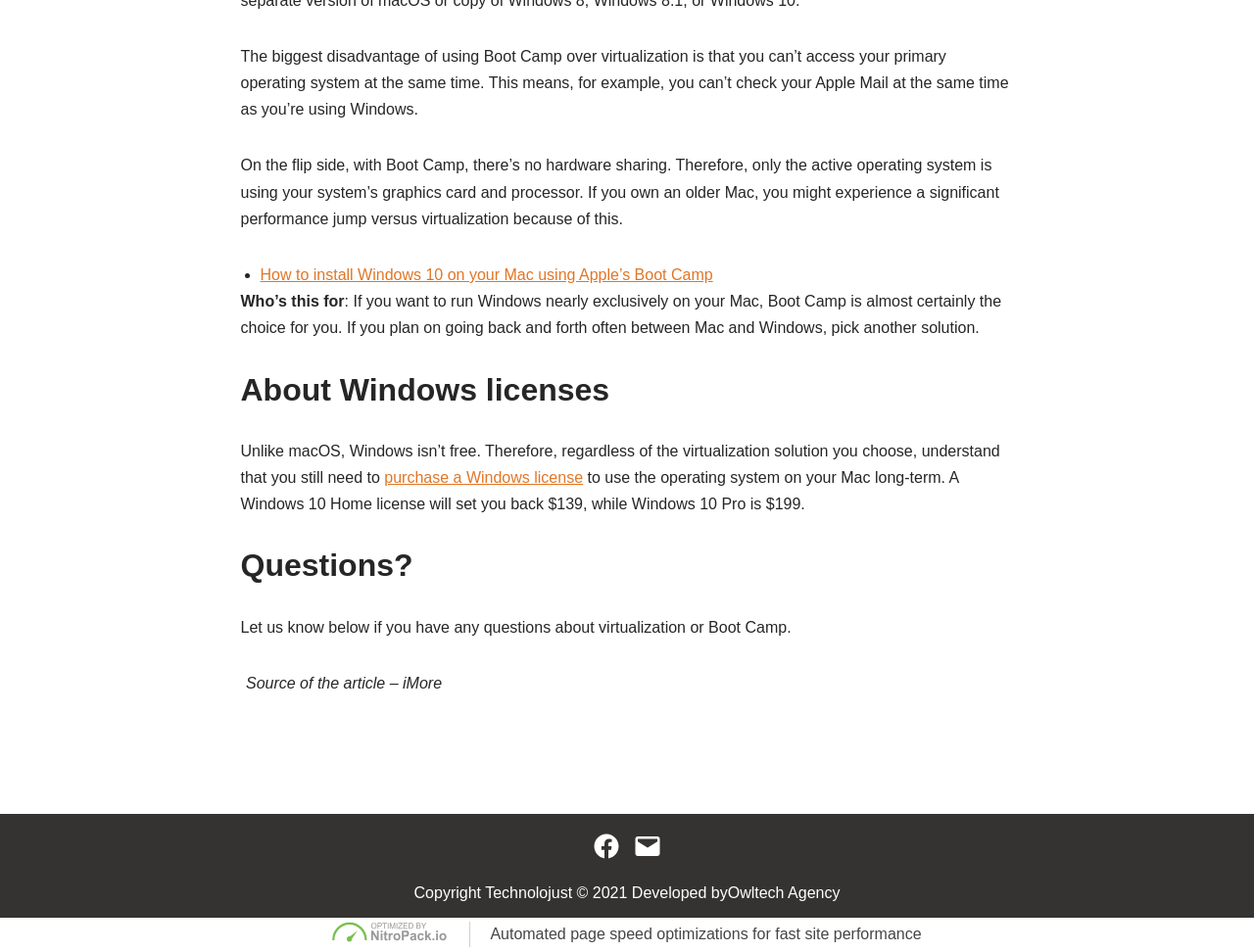Answer the question below in one word or phrase:
What is the purpose of Boot Camp?

Run Windows nearly exclusively